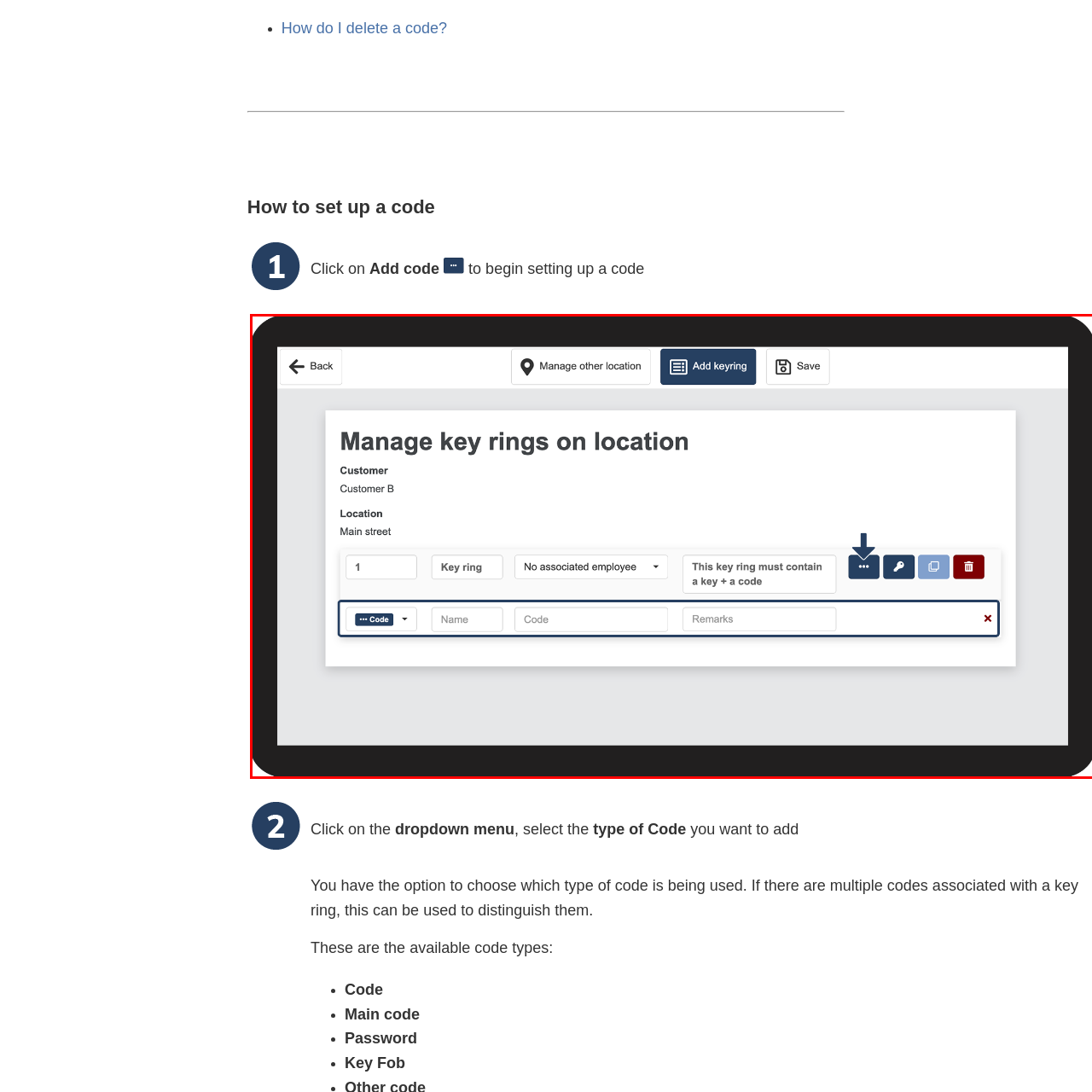What is the minimum requirement for a key ring?
Focus on the red-bounded area of the image and reply with one word or a short phrase.

A key + a code